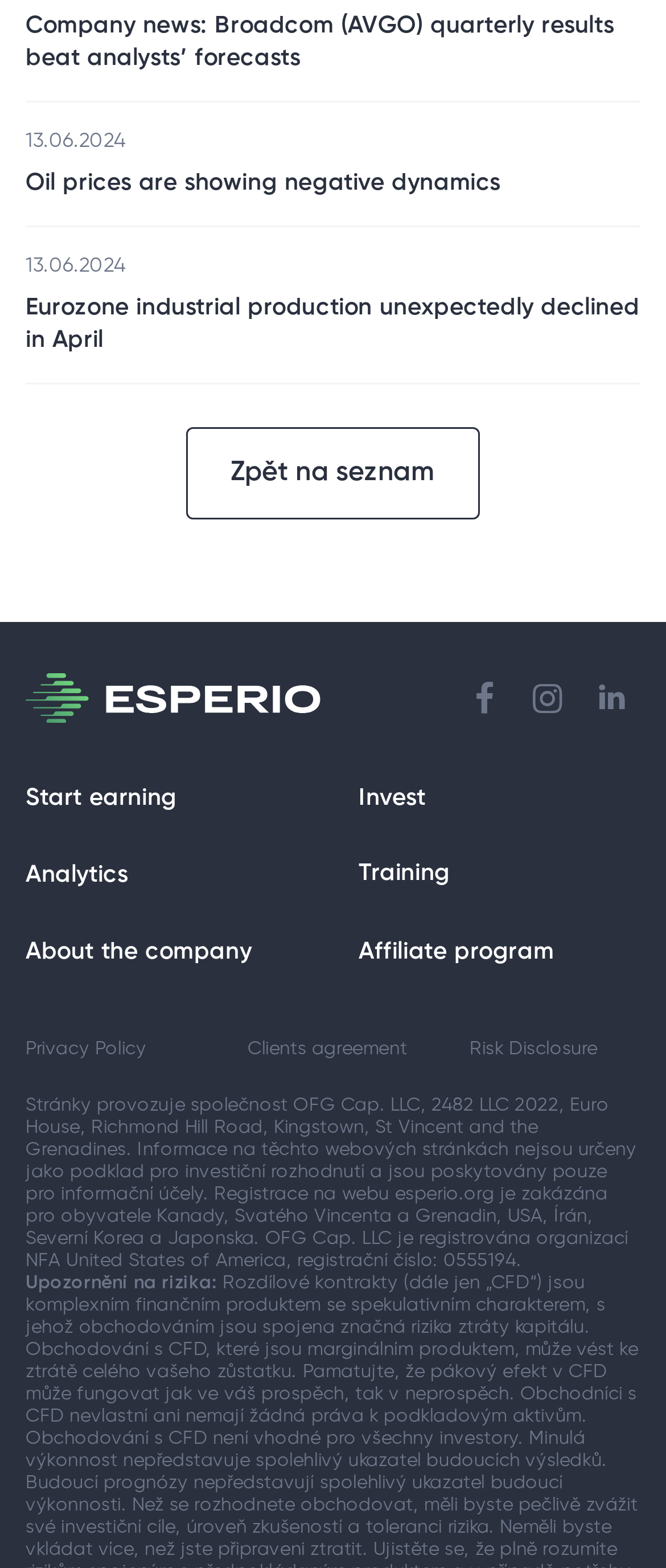Please locate the bounding box coordinates of the region I need to click to follow this instruction: "Invest".

[0.538, 0.502, 0.639, 0.518]